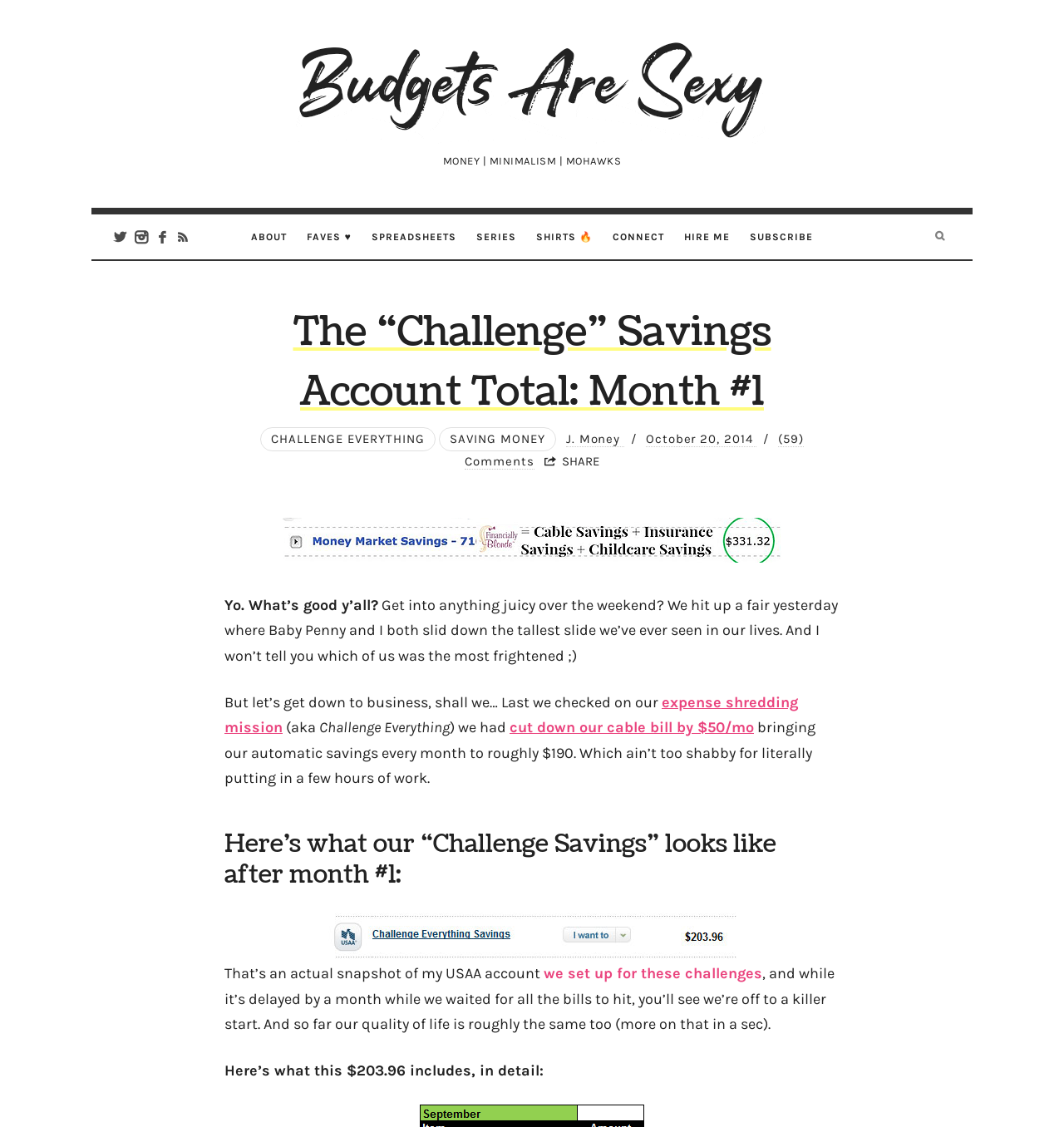Identify the bounding box coordinates of the part that should be clicked to carry out this instruction: "View the 'CHALLENGE EVERYTHING' page".

[0.245, 0.379, 0.409, 0.401]